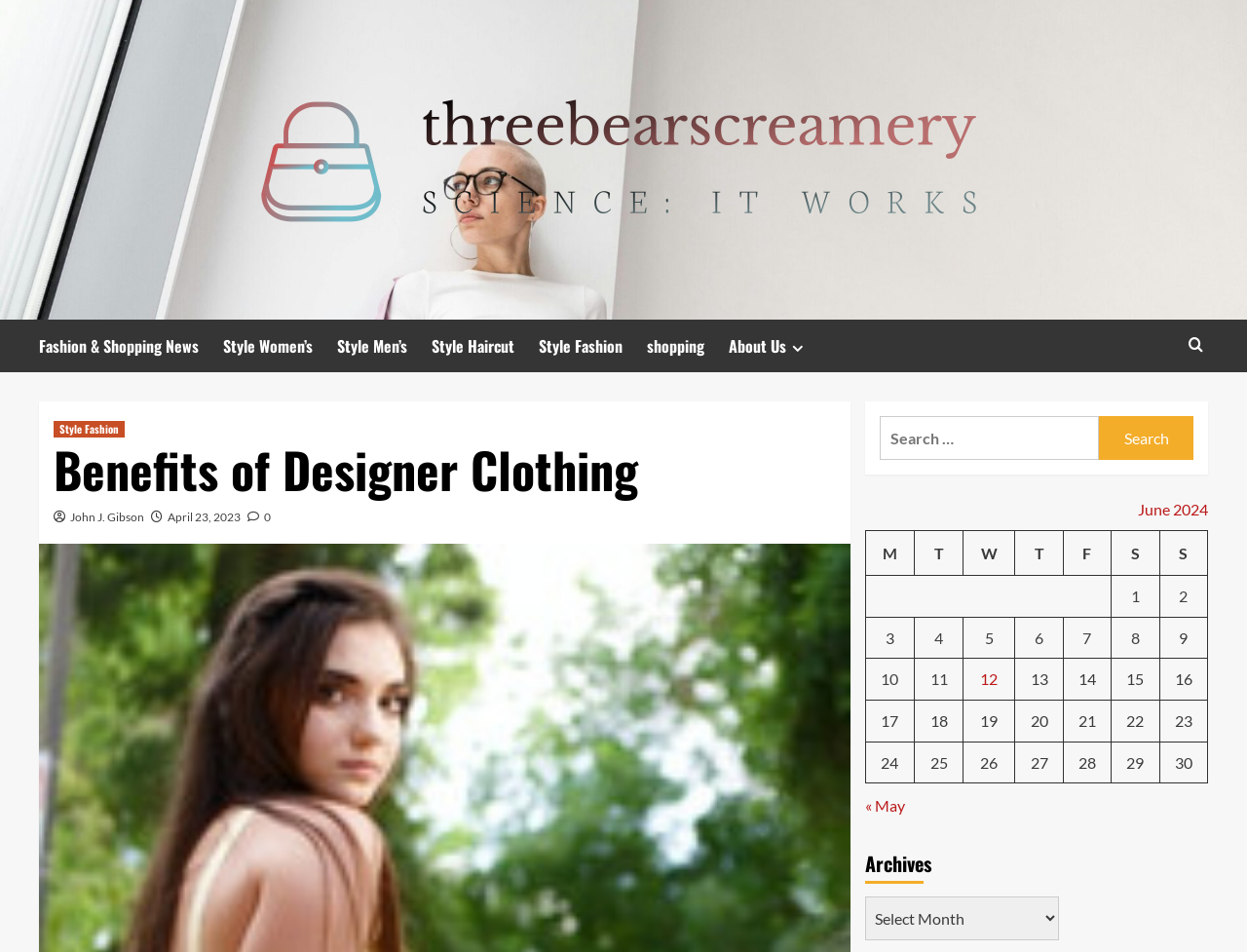Please indicate the bounding box coordinates of the element's region to be clicked to achieve the instruction: "Follow ANDRONETECH". Provide the coordinates as four float numbers between 0 and 1, i.e., [left, top, right, bottom].

None